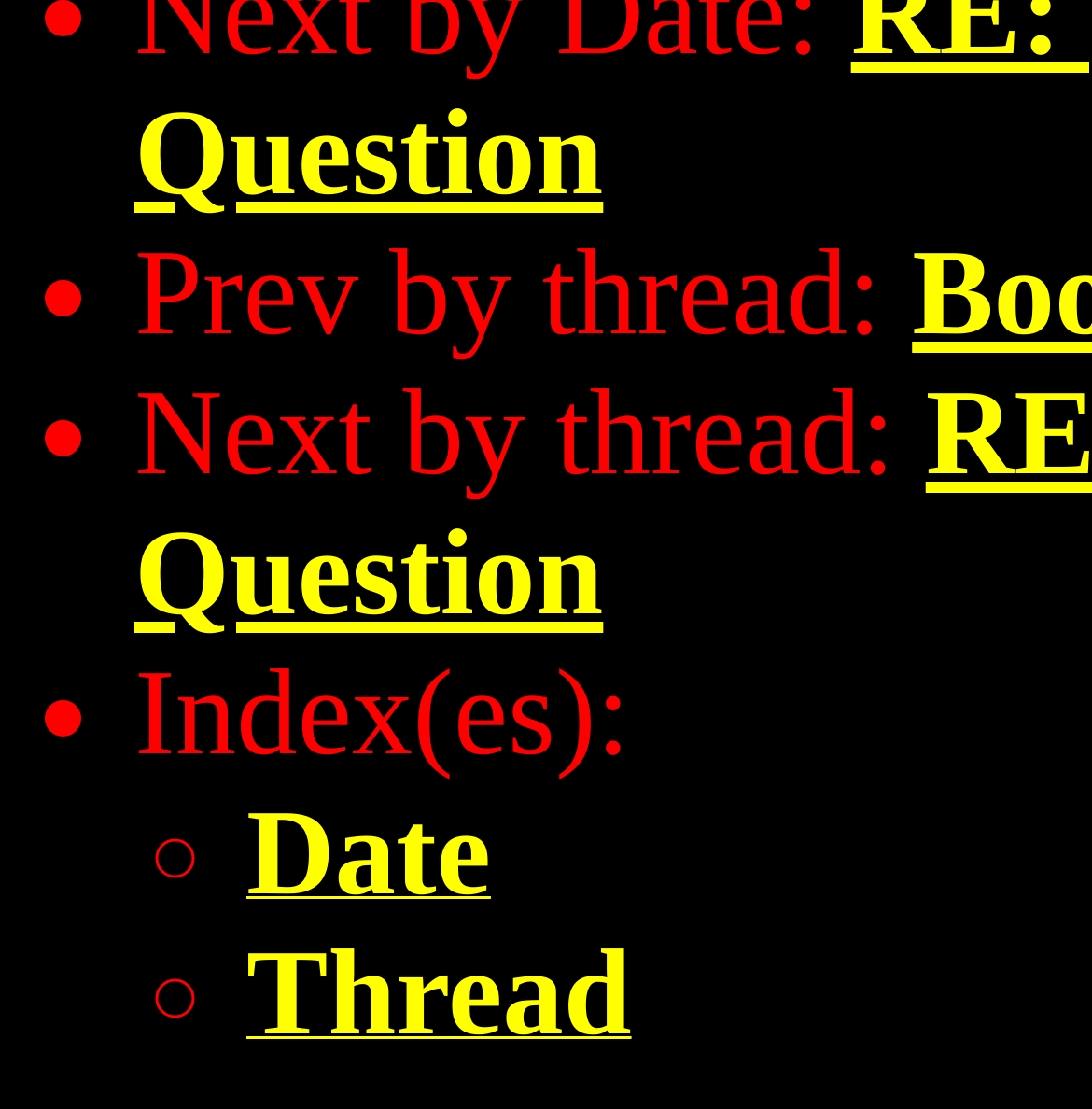Give a one-word or short phrase answer to this question: 
What is the second link on the webpage?

Thread